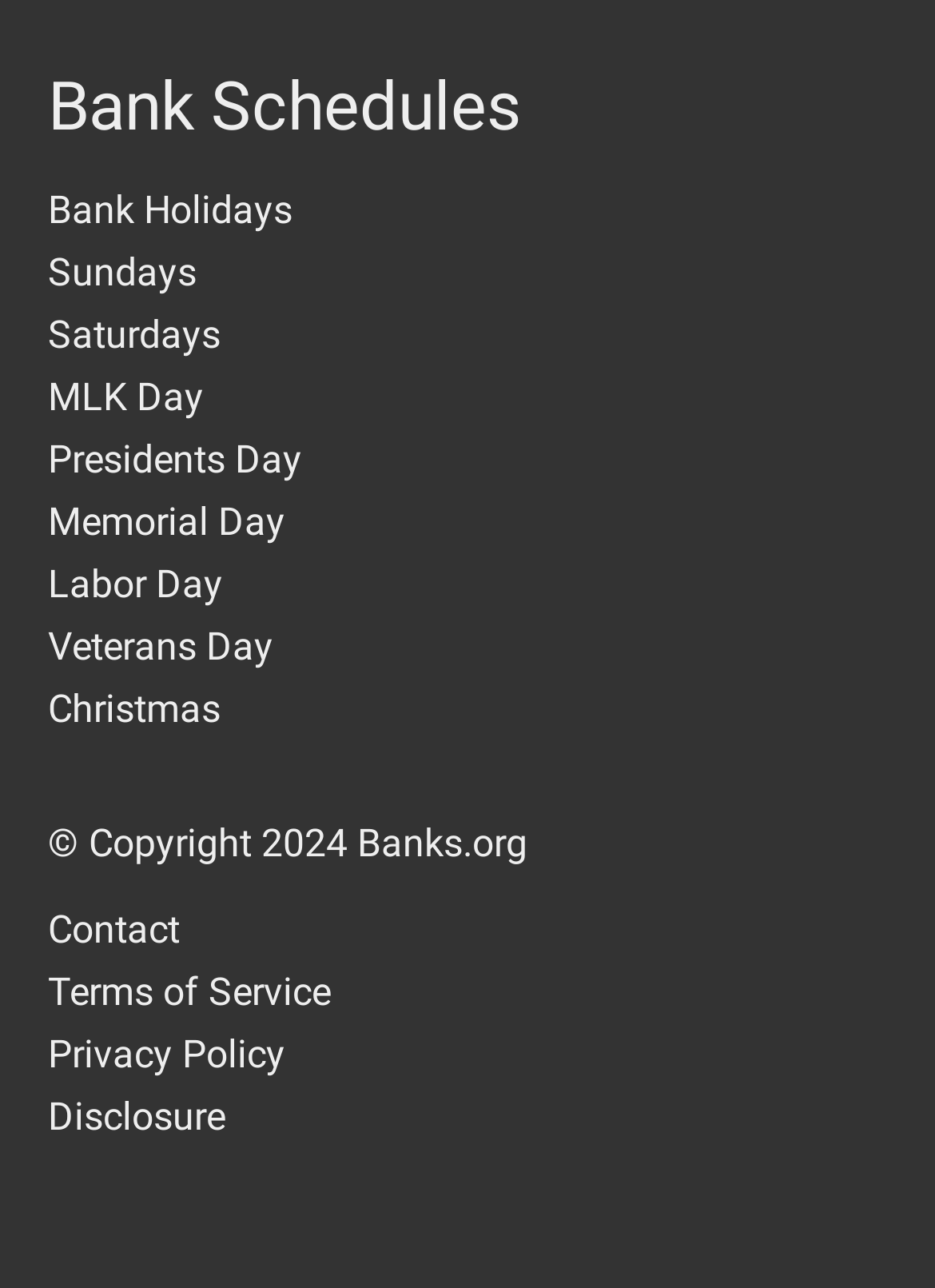What is the first holiday listed?
Provide a concise answer using a single word or phrase based on the image.

Bank Holidays